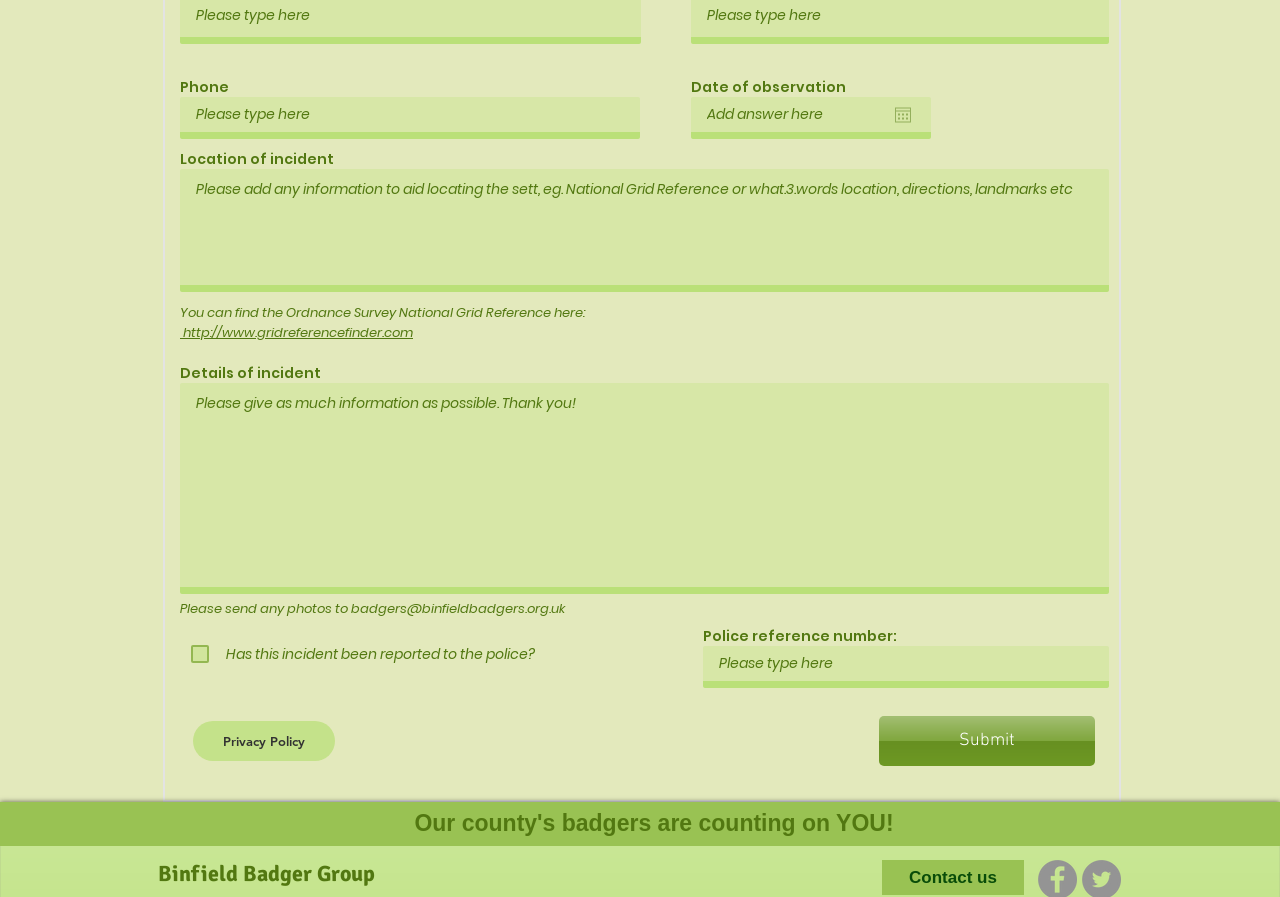Determine the bounding box coordinates of the UI element that matches the following description: "name="phone" placeholder="Please type here"". The coordinates should be four float numbers between 0 and 1 in the format [left, top, right, bottom].

[0.141, 0.108, 0.5, 0.155]